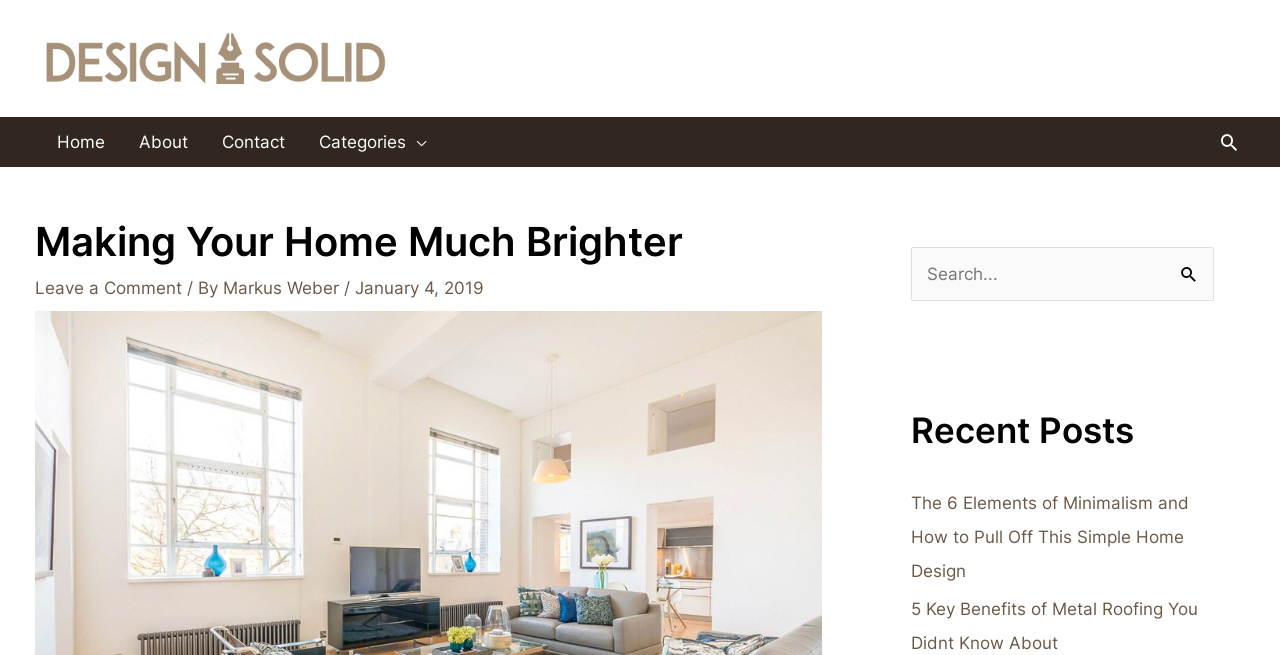Please find the bounding box coordinates in the format (top-left x, top-left y, bottom-right x, bottom-right y) for the given element description. Ensure the coordinates are floating point numbers between 0 and 1. Description: aria-label="Advertisement" name="aswift_1" title="Advertisement"

None